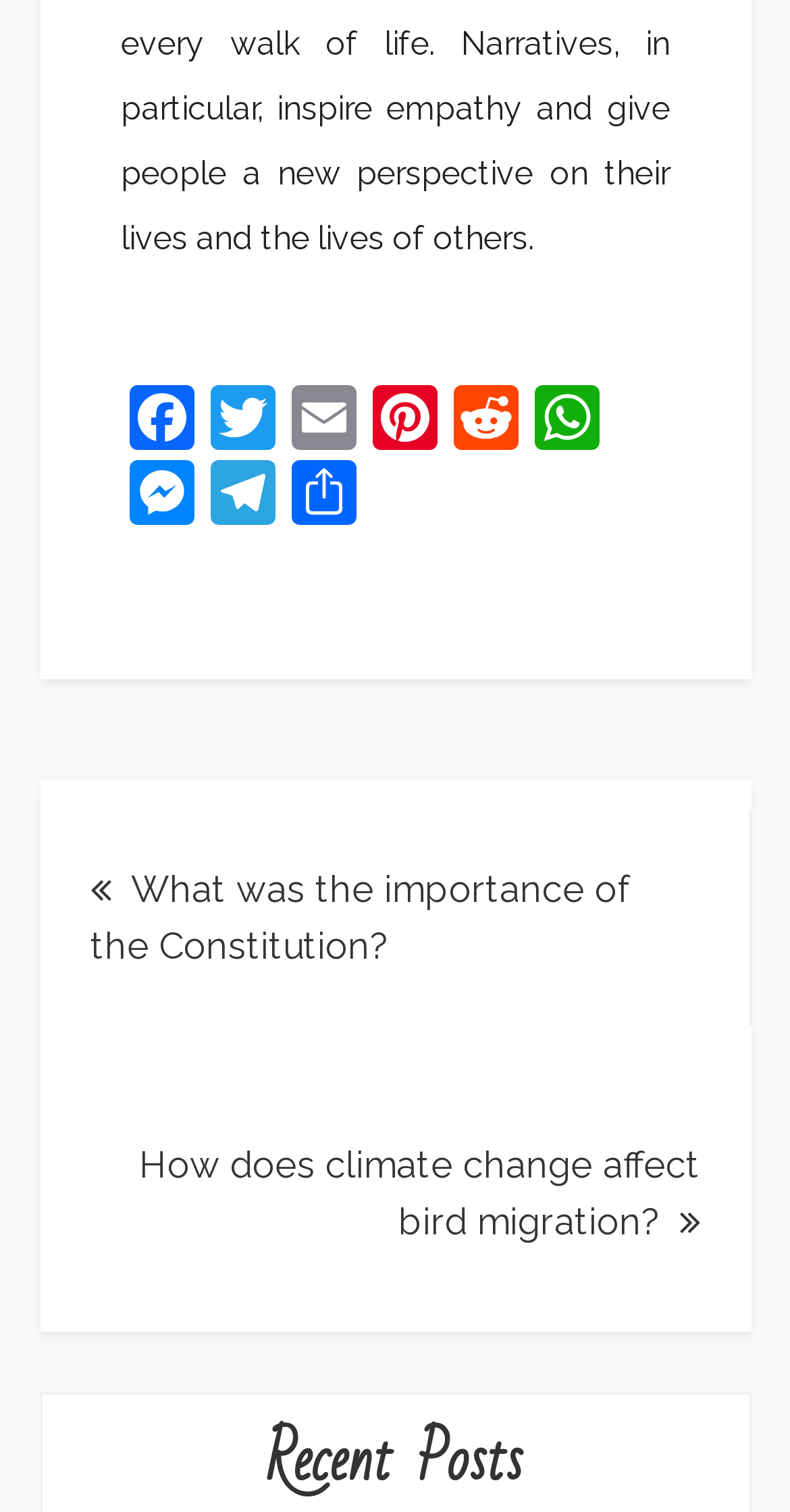What are the social media platforms listed?
Please provide a comprehensive answer based on the details in the screenshot.

I looked at the top section of the webpage and found a list of links with icons, which are commonly used to represent social media platforms. The links are labeled as 'Facebook', 'Twitter', 'Email', 'Pinterest', 'Reddit', 'WhatsApp', 'Messenger', and 'Telegram'.